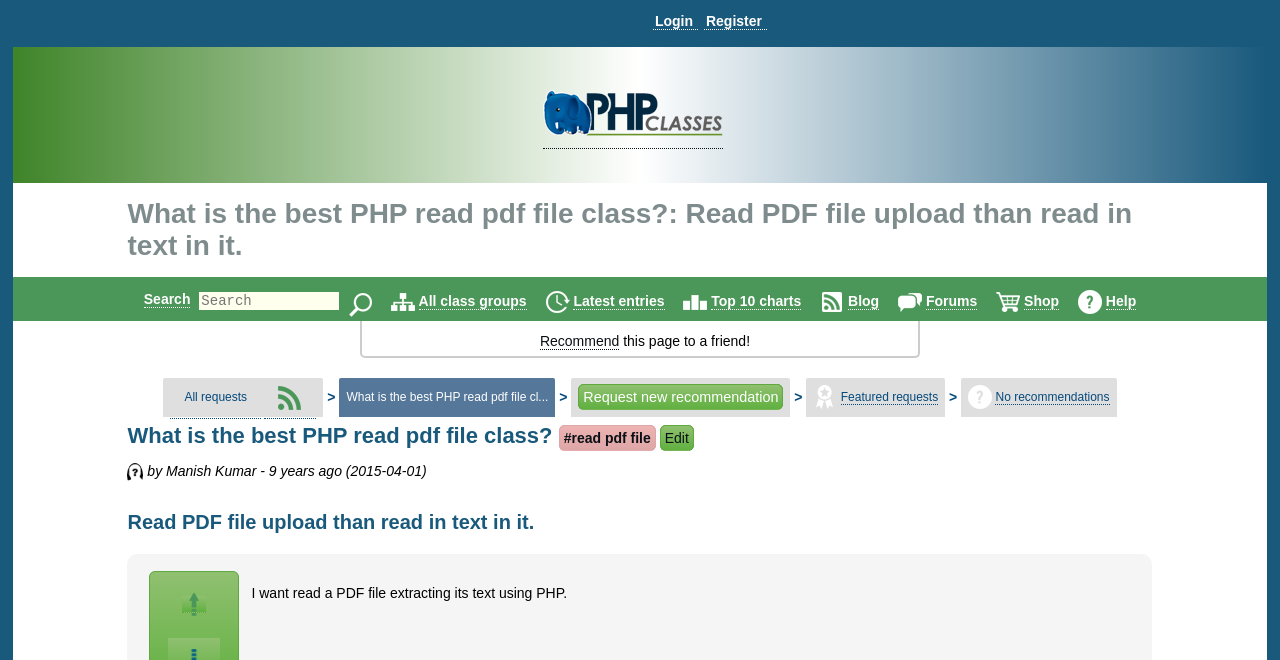How many tables are there in the webpage?
Please give a detailed and elaborate answer to the question.

Upon examining the webpage structure, I found three tables: one containing the top navigation bar, another containing the search bar and several menu items, and a third containing the 'Recommend this page to a friend!' link and other information.